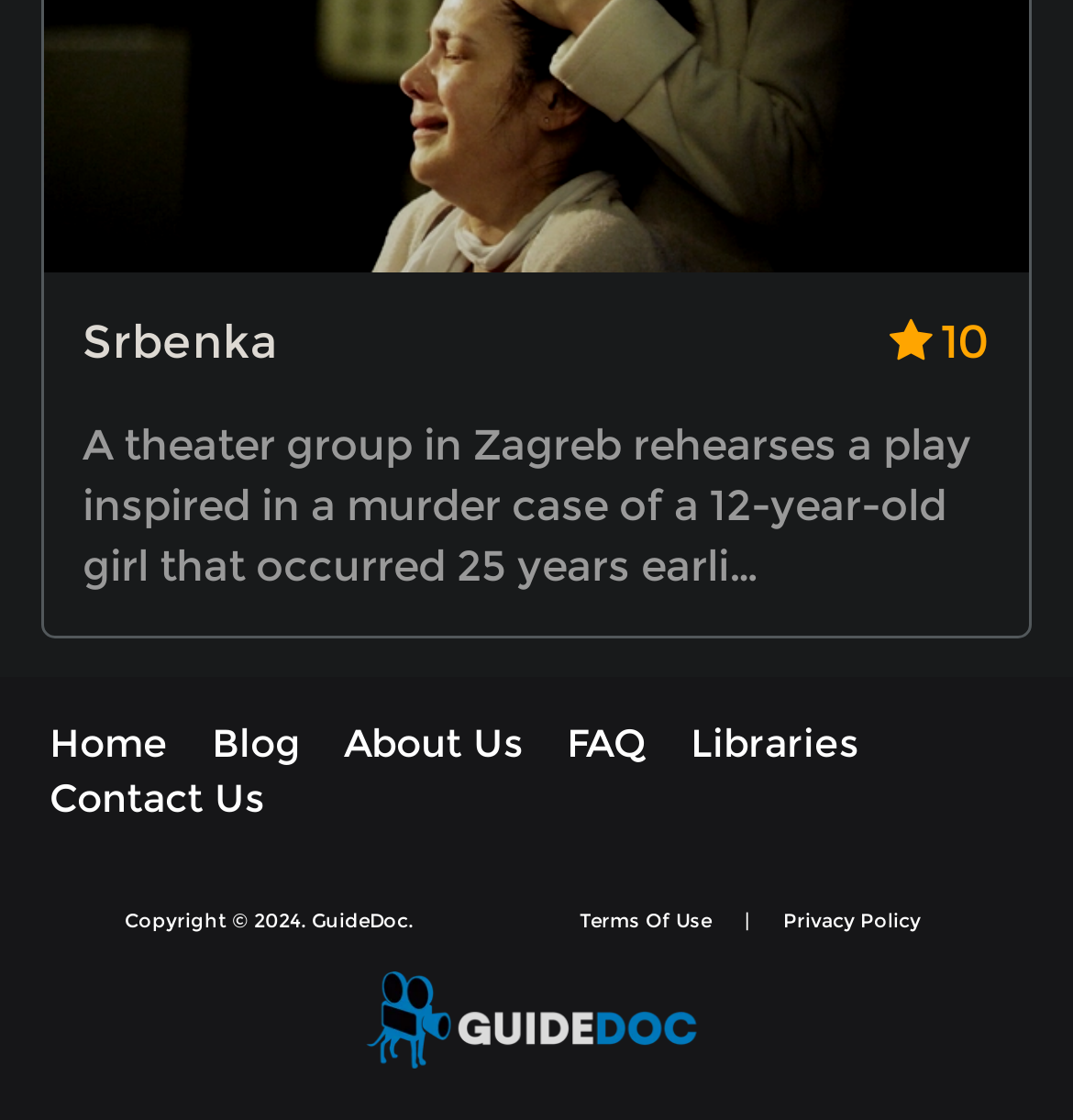Locate the bounding box coordinates of the element that needs to be clicked to carry out the instruction: "view frequently asked questions". The coordinates should be given as four float numbers ranging from 0 to 1, i.e., [left, top, right, bottom].

[0.528, 0.639, 0.603, 0.689]